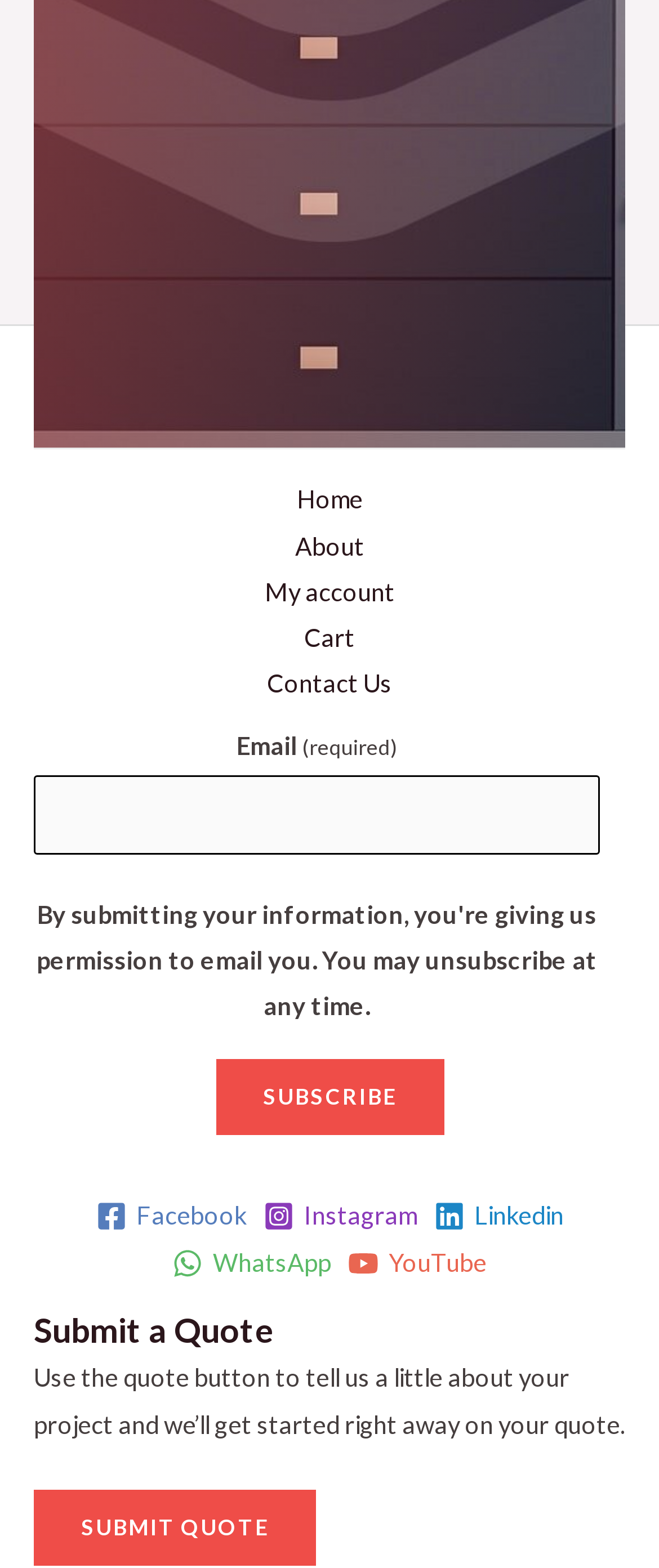Find the bounding box coordinates for the HTML element described as: "About". The coordinates should consist of four float values between 0 and 1, i.e., [left, top, right, bottom].

[0.447, 0.339, 0.553, 0.357]